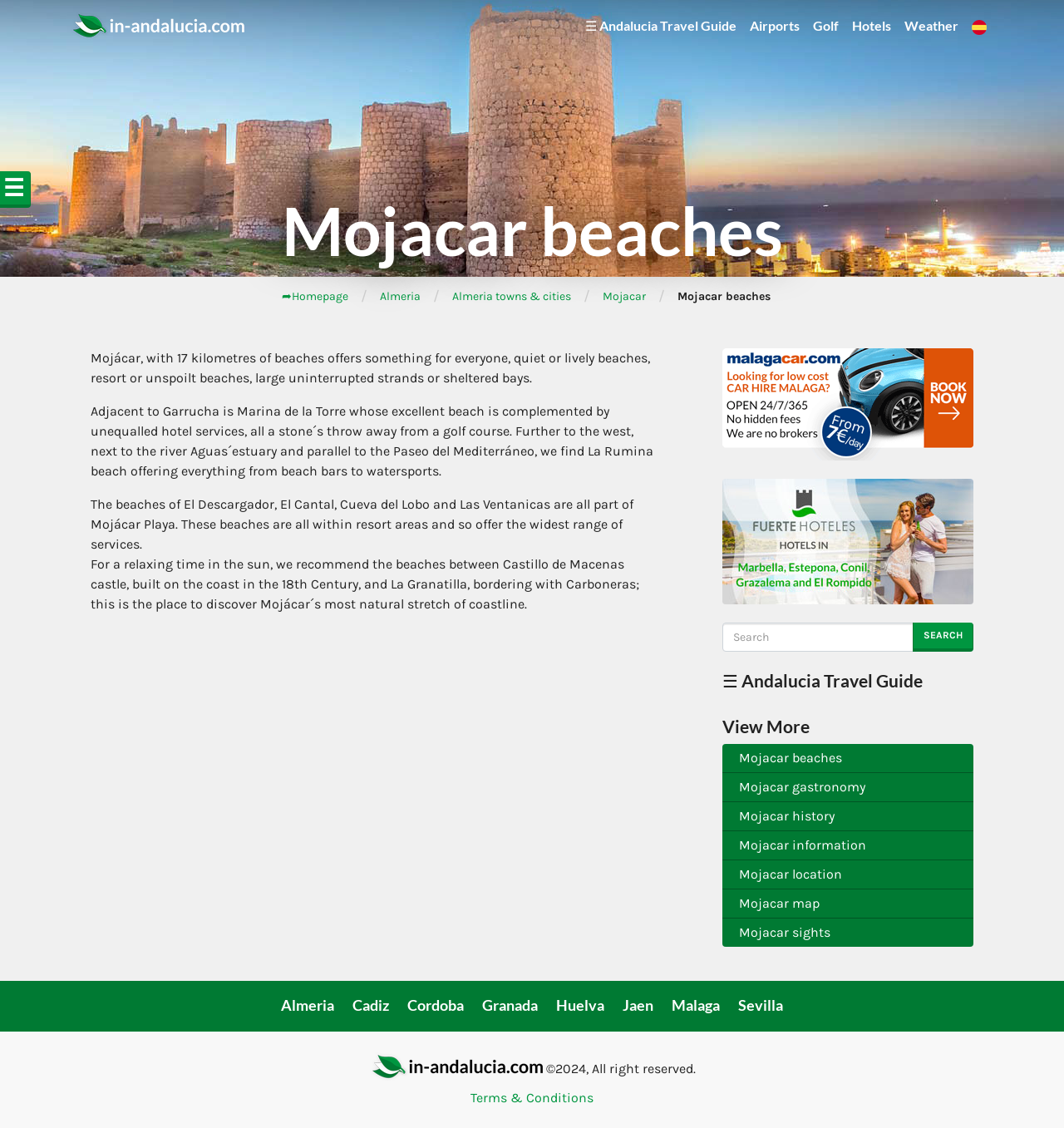Using a single word or phrase, answer the following question: 
What is the name of the castle mentioned in the text?

Castillo de Macenas